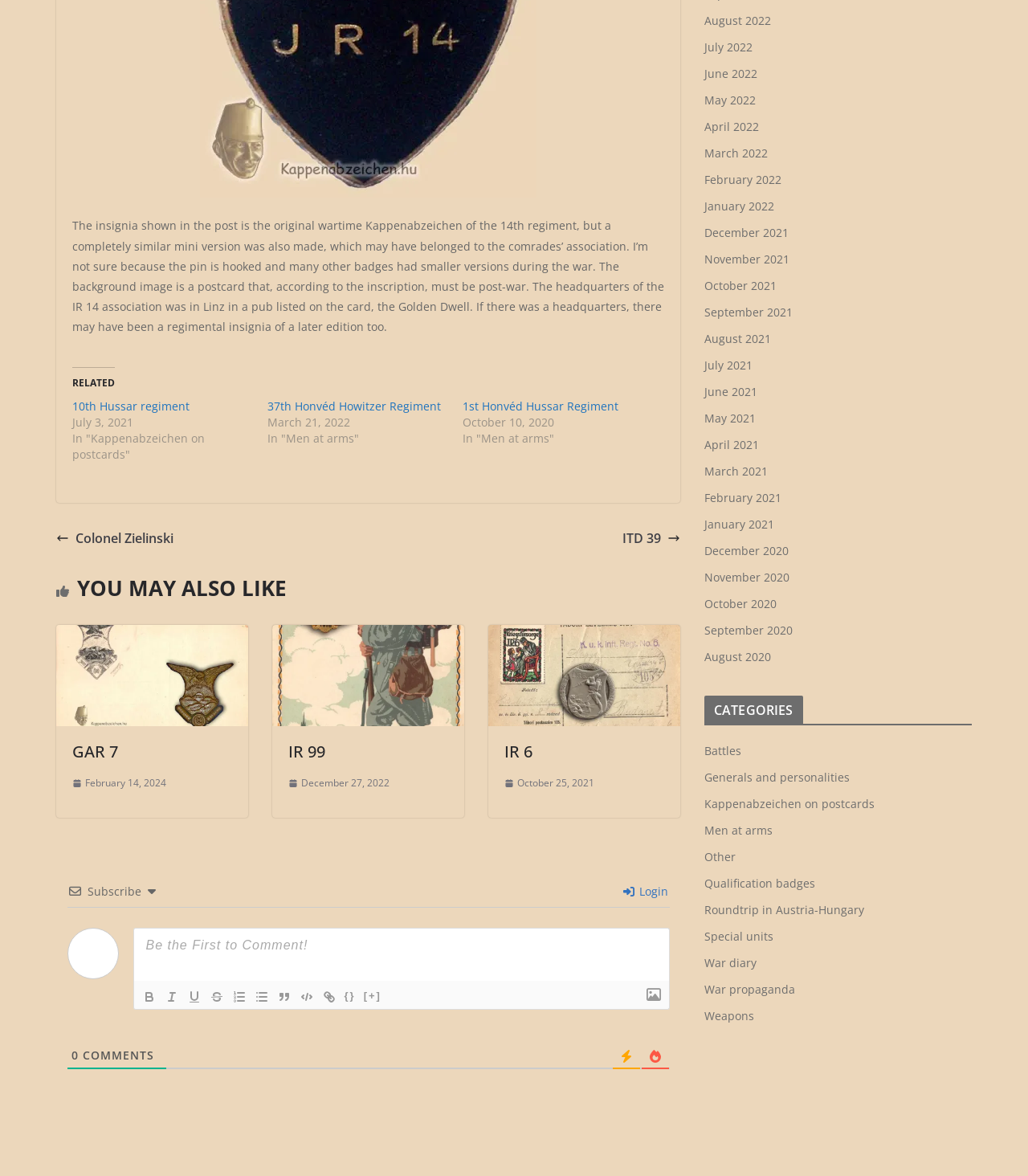Provide a brief response to the question below using one word or phrase:
How many links are there in the 'RELATED' section?

3